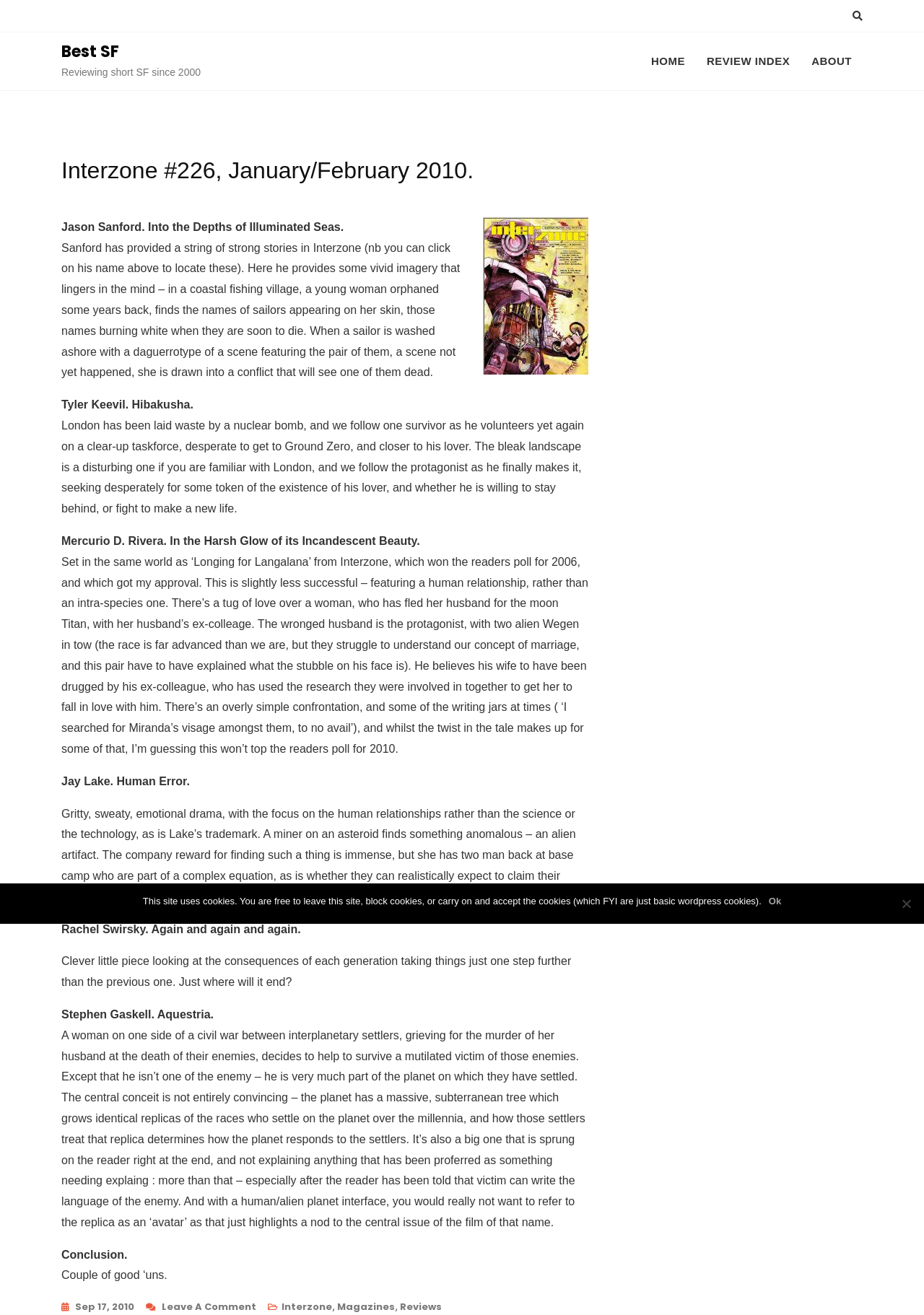How many stories are being reviewed?
Using the image, elaborate on the answer with as much detail as possible.

There are six stories being reviewed, each with a title and a brief summary. The titles are 'Into the Depths of Illuminated Seas', 'Hibakusha', 'In the Harsh Glow of its Incandescent Beauty', 'Human Error', 'Again and again and again', and 'Aquestria'.